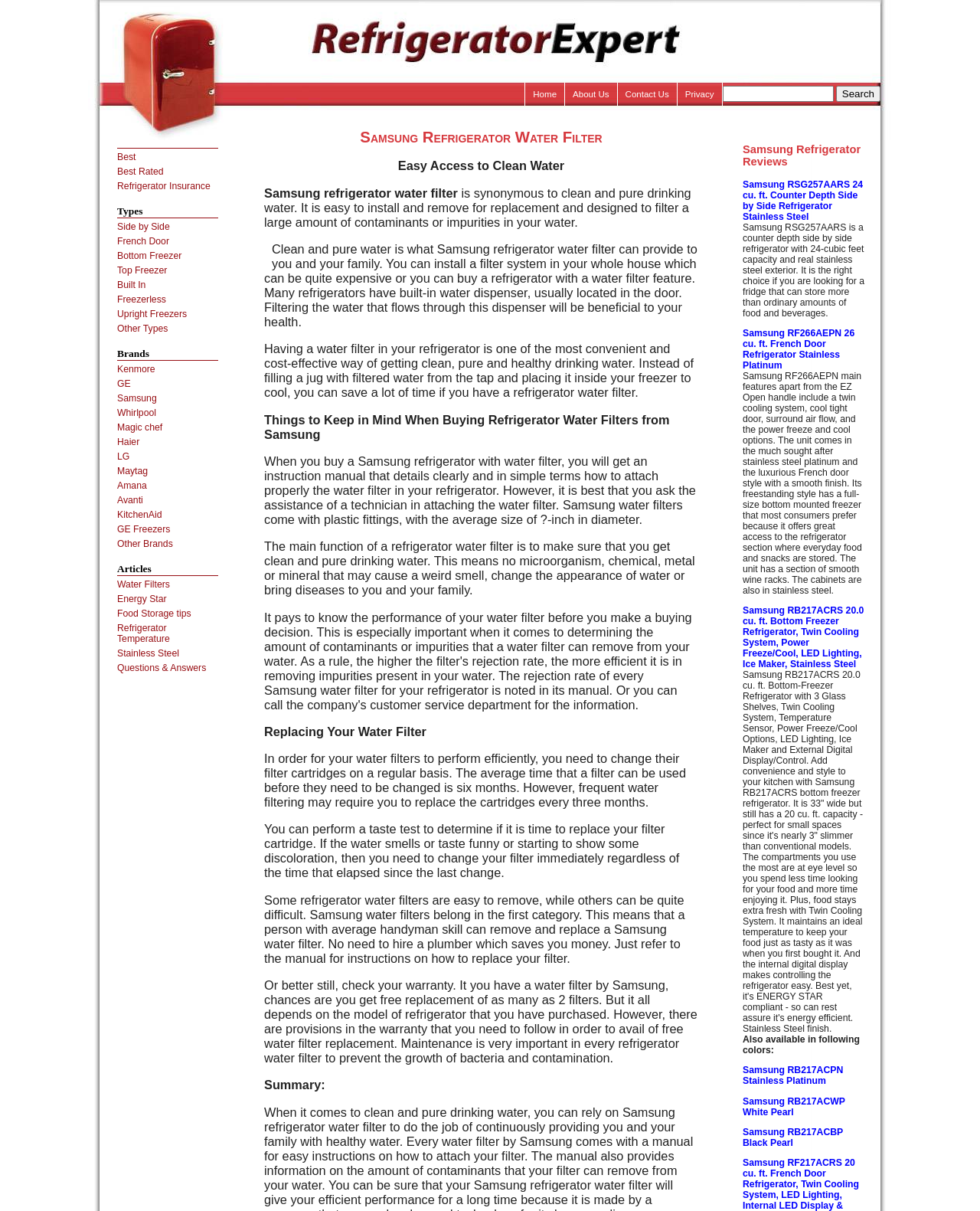Using details from the image, please answer the following question comprehensively:
What is the average size of the plastic fittings of Samsung water filters?

According to the webpage, Samsung water filters come with plastic fittings, with the average size of 1-inch in diameter. It is best to ask the assistance of a technician in attaching the water filter.